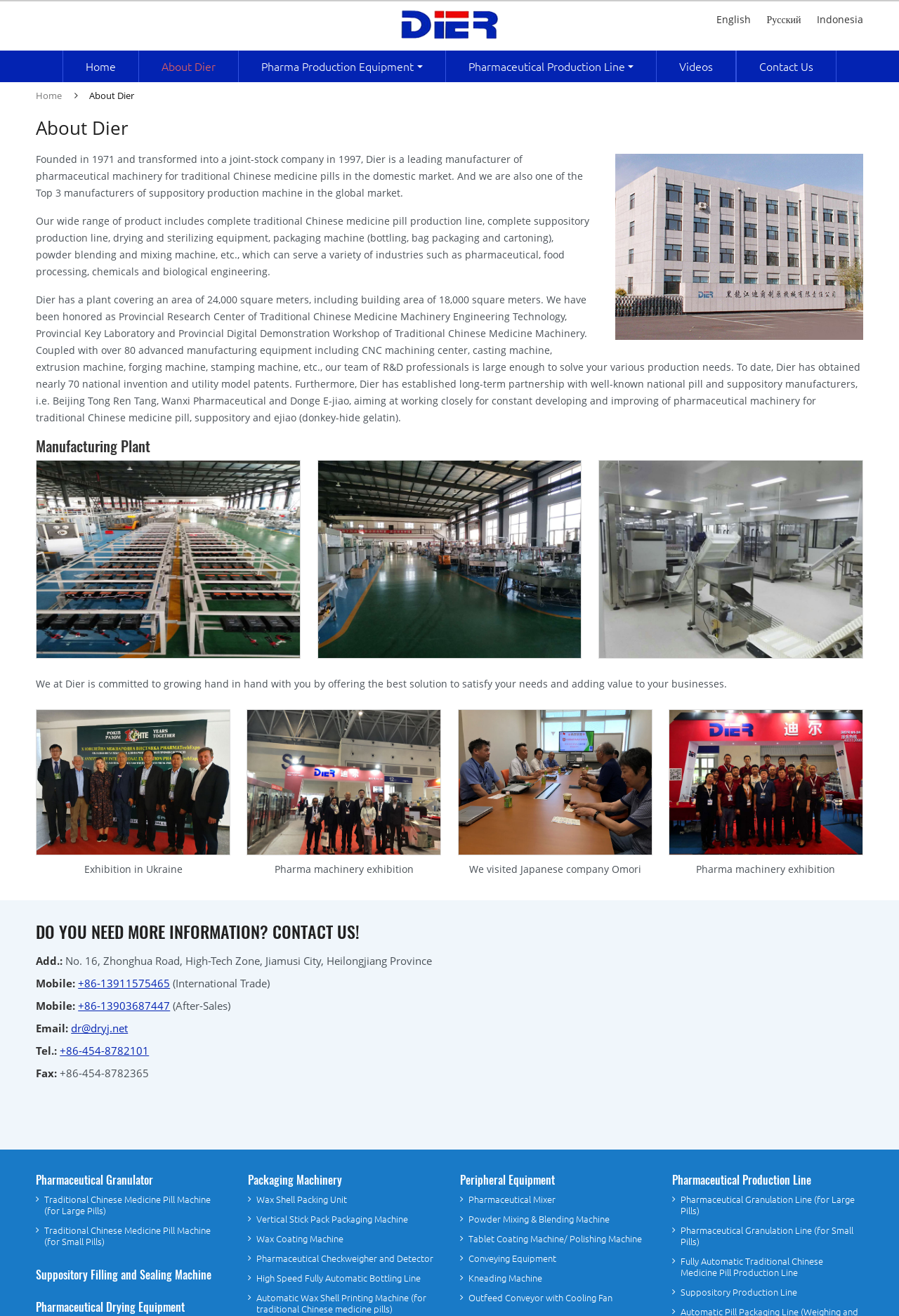Predict the bounding box for the UI component with the following description: "alt="About Dier"".

[0.666, 0.349, 0.96, 0.5]